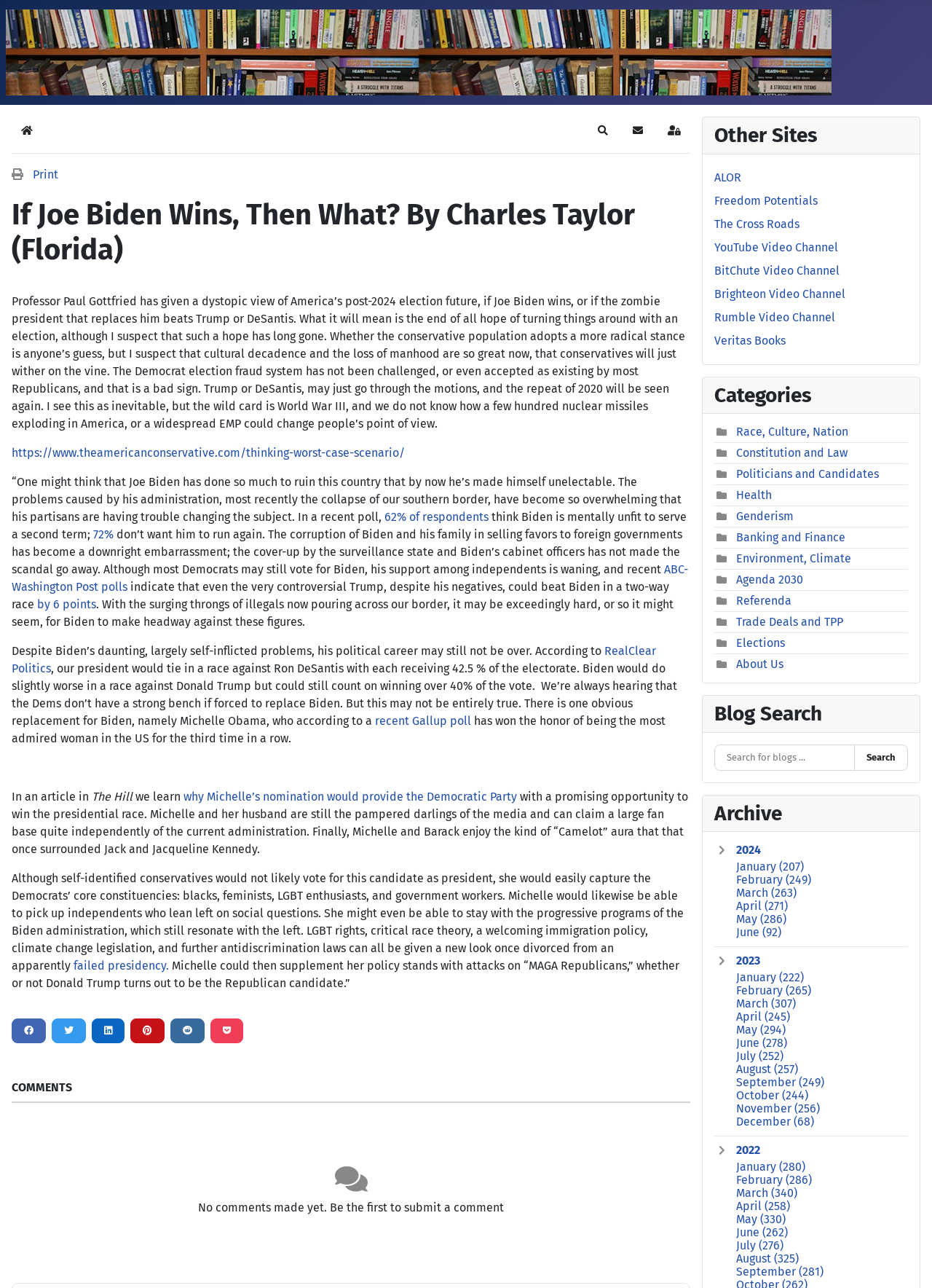What is the name of the website?
Answer the question with as much detail as possible.

The name of the website can be found in the top-left corner of the webpage, where it says 'blog.alor.org'.